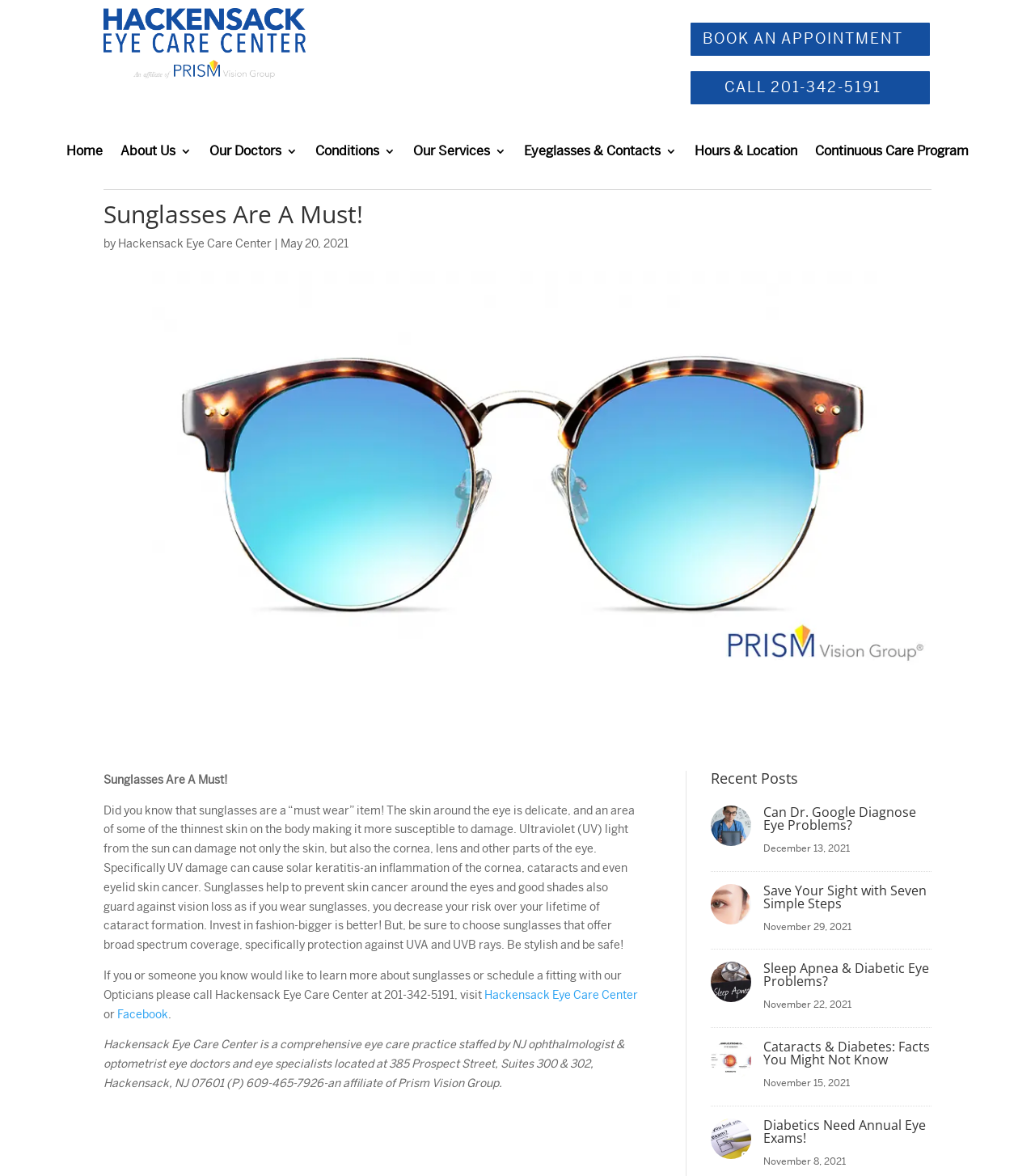Determine the bounding box coordinates of the clickable element to achieve the following action: 'Click the 'BOOK AN APPOINTMENT' link'. Provide the coordinates as four float values between 0 and 1, formatted as [left, top, right, bottom].

[0.666, 0.018, 0.9, 0.049]